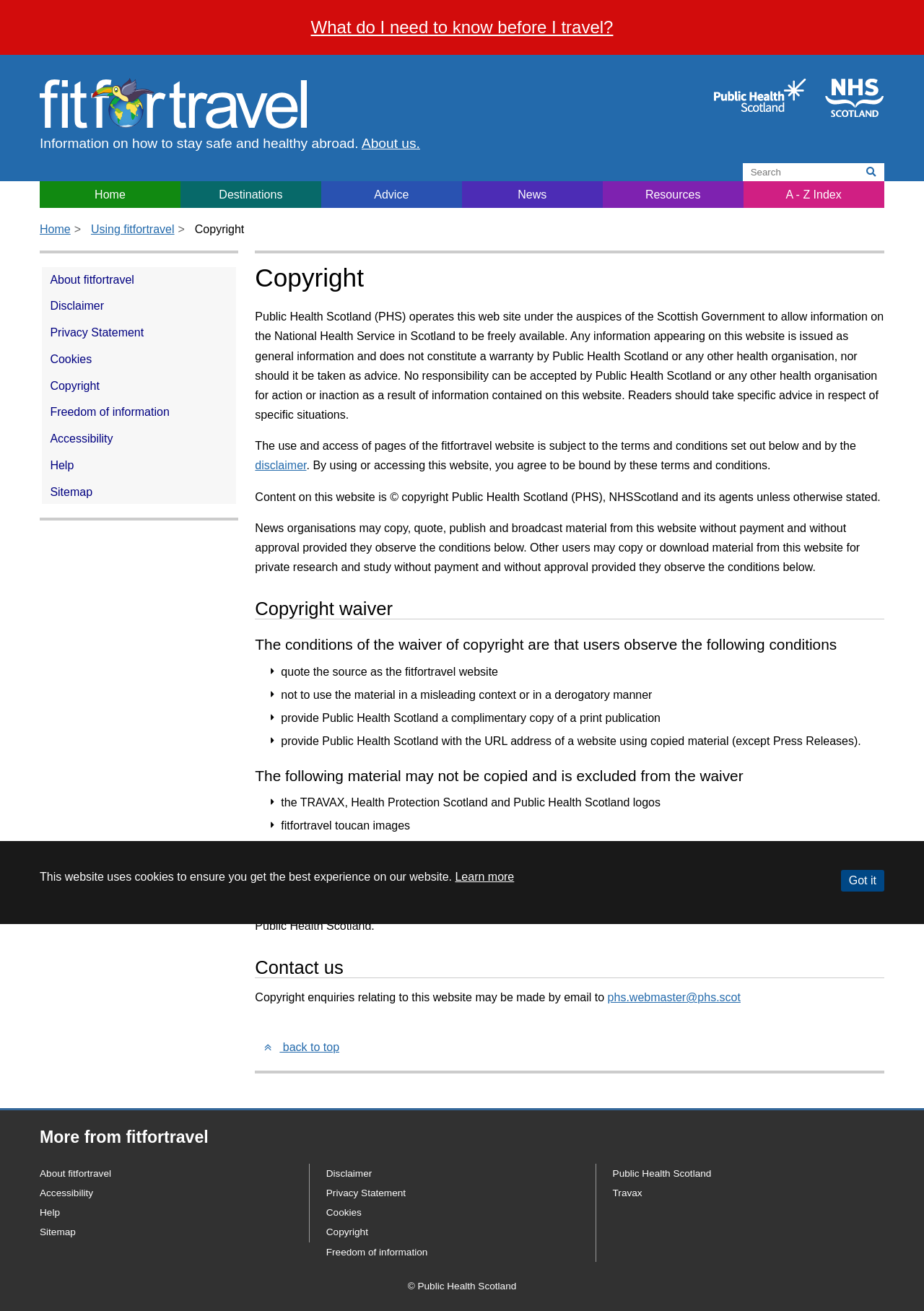Kindly determine the bounding box coordinates for the area that needs to be clicked to execute this instruction: "Search the site".

[0.804, 0.125, 0.933, 0.138]